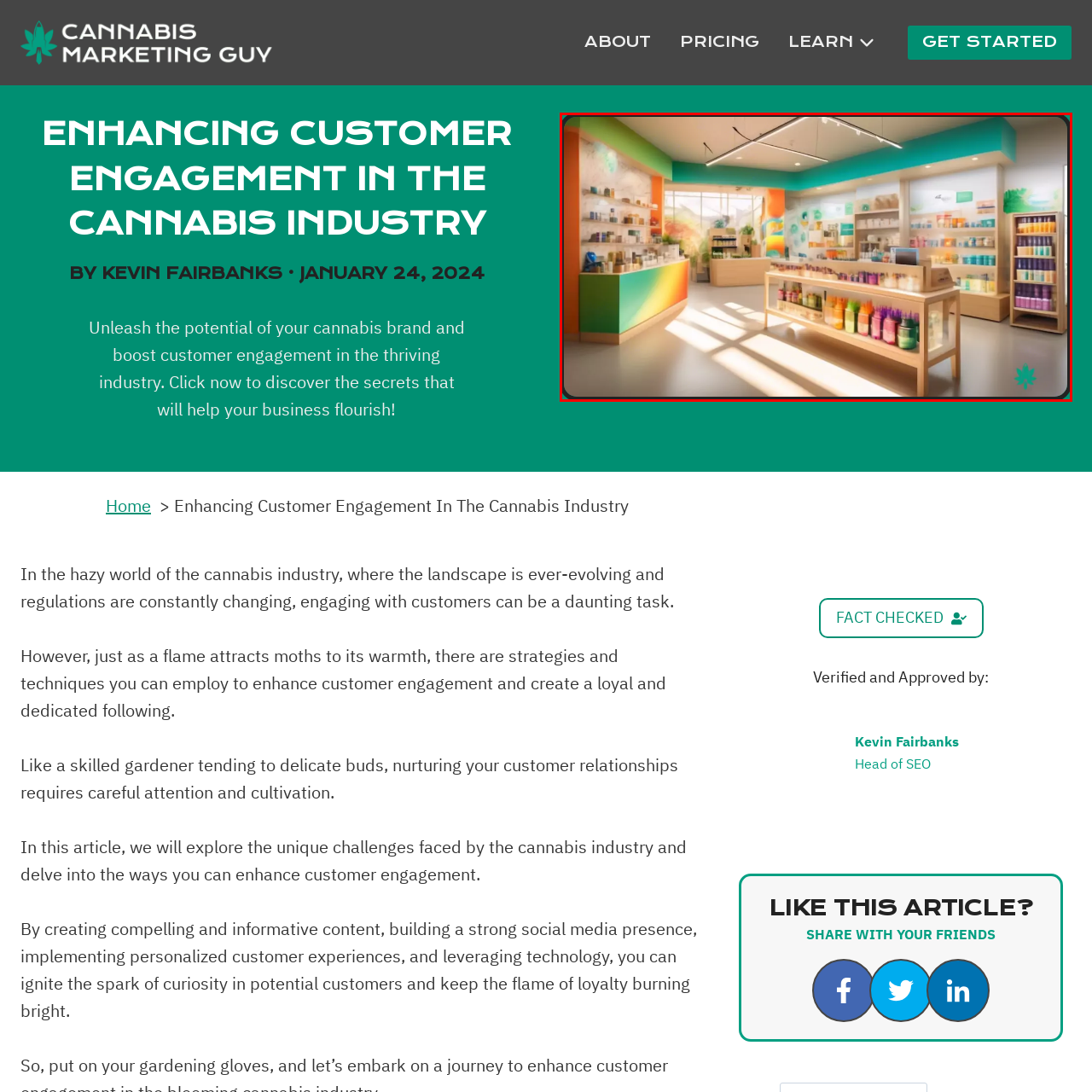Offer an in-depth caption for the image content enclosed by the red border.

The image showcases a vibrant cannabis dispensary interior, designed to create an inviting and engaging atmosphere for customers. Sunlight streams through large windows, casting soft rays across the space, which is filled with neatly arranged products displayed on wooden shelving. The colorful packaging of various items, from creams to edibles, attracts the eye, emphasizing the diversity of offerings available. The shop features a bright color palette, with playful murals on the walls and an open layout that encourages interaction. This setting highlights an engaging customer experience, reflecting modern trends in the cannabis industry focusing on customer engagement through inviting spaces.